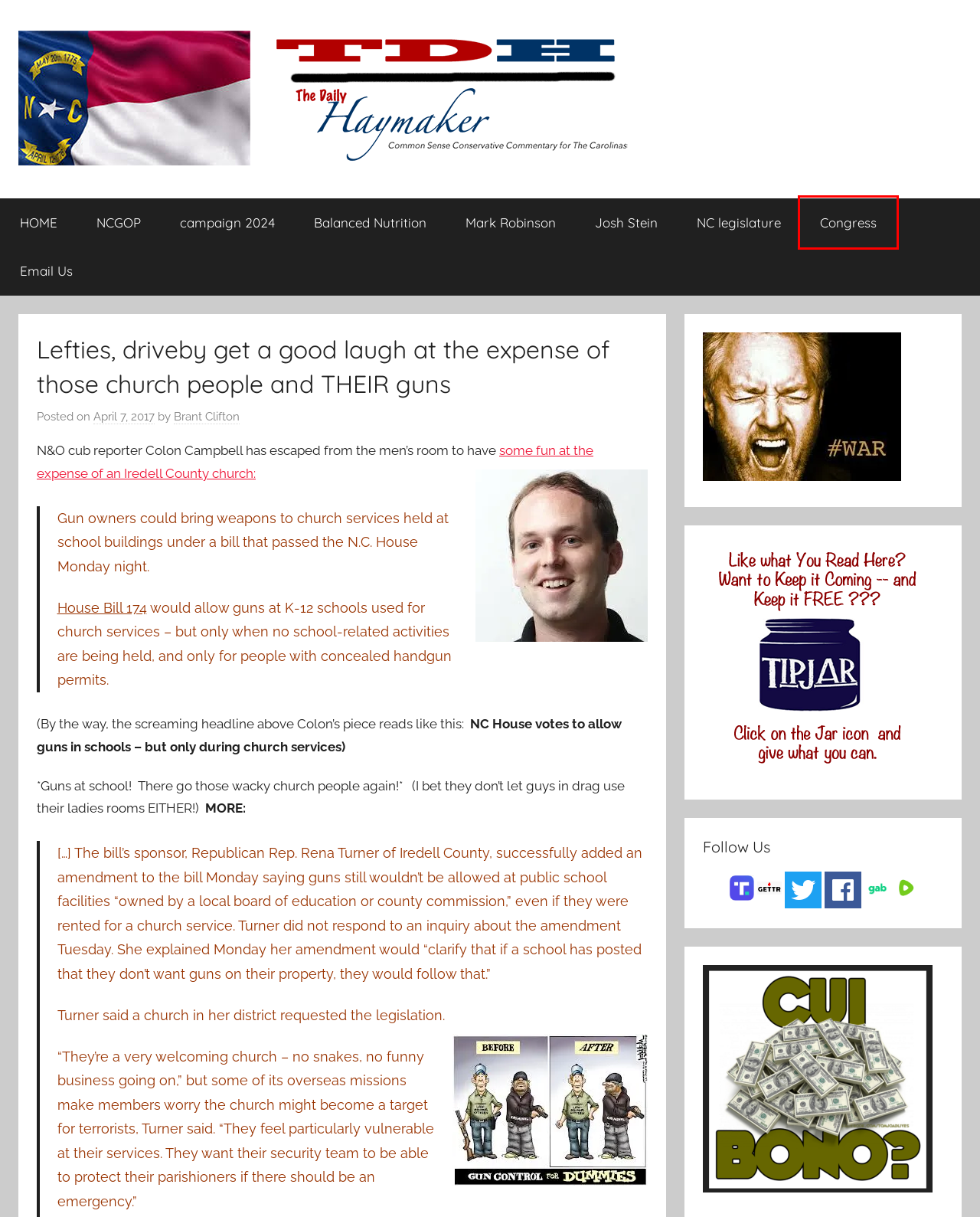A screenshot of a webpage is given, marked with a red bounding box around a UI element. Please select the most appropriate webpage description that fits the new page after clicking the highlighted element. Here are the candidates:
A. campaign 2024 – The Daily Haymaker
B. Search Results for “Balanced Nutrition” – The Daily Haymaker
C. Search Results for “josh stein” – The Daily Haymaker
D. Congress – The Daily Haymaker
E. Thoughts? News Tips? Ad Inquiries? (*Need a Hug?*)  – The Daily Haymaker
F. Mark Robinson – The Daily Haymaker
G. NCGOP – The Daily Haymaker
H. NC legislature – The Daily Haymaker

D